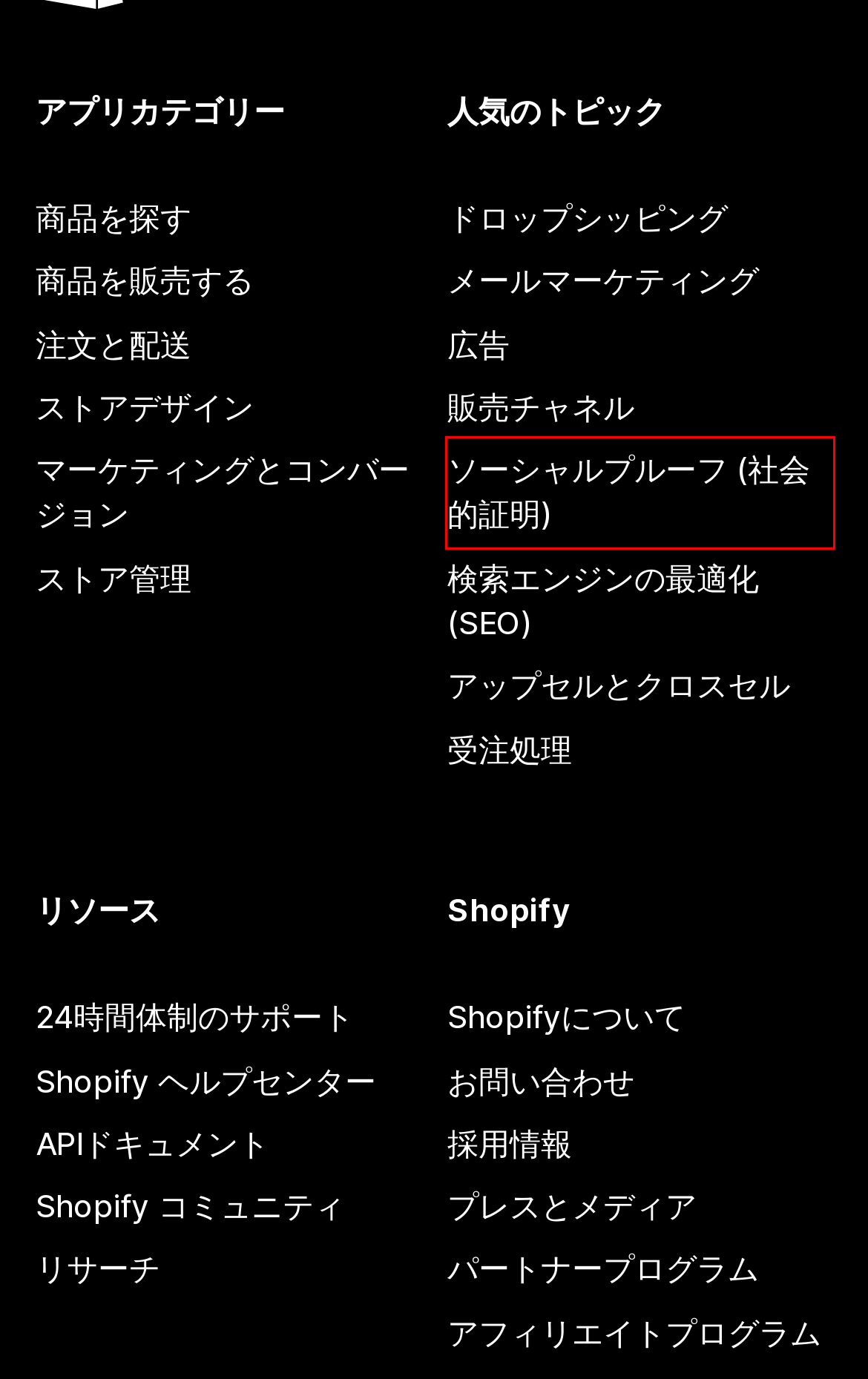Observe the screenshot of a webpage with a red bounding box around an element. Identify the webpage description that best fits the new page after the element inside the bounding box is clicked. The candidates are:
A. 2024年の商品を探す用ベストアプリ - Shopify App Store
B. Shopify サポートに問い合わせる • Shopify ヘルプセンター
C. Commerce Trends 2023: Industry Report - Shopify Plus
D. 2024年のソーシャルプルーフ (社会的証明)用ベストアプリ - Shopify App Store
E. 2024年の注文と配送用ベストアプリ - Shopify App Store
F. Shopifyについての詳細 - Shopify 日本
G. Careers, Internships, and Jobs at Shopify | Shopify Careers - Shopify USA
H. 2024年の受注処理用ベストアプリ - Shopify App Store

D